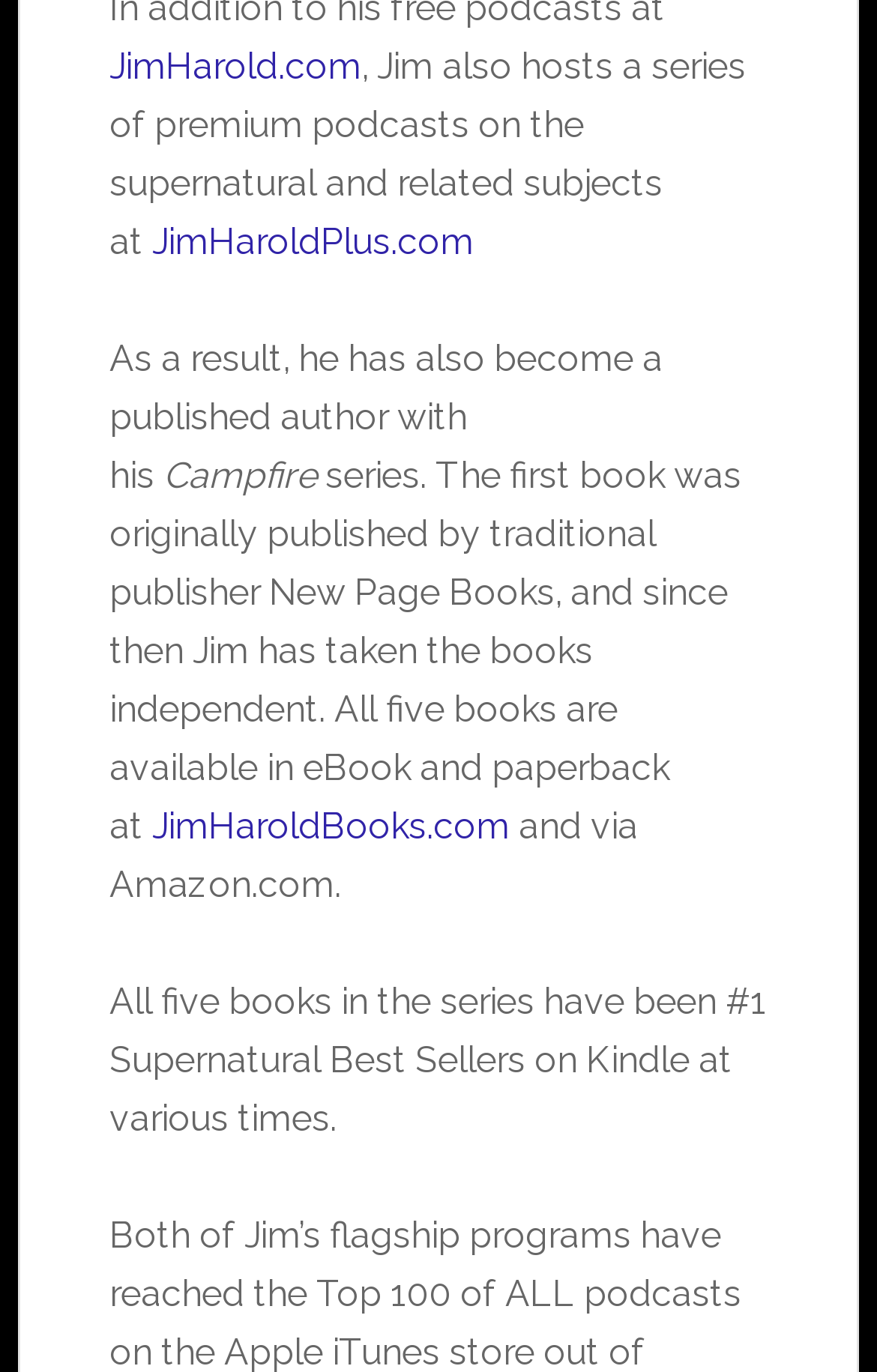Using details from the image, please answer the following question comprehensively:
How many books are available in the series?

The text on the webpage mentions that 'All five books in the series have been #1 Supernatural Best Sellers on Kindle at various times', indicating that there are five books available in the series.